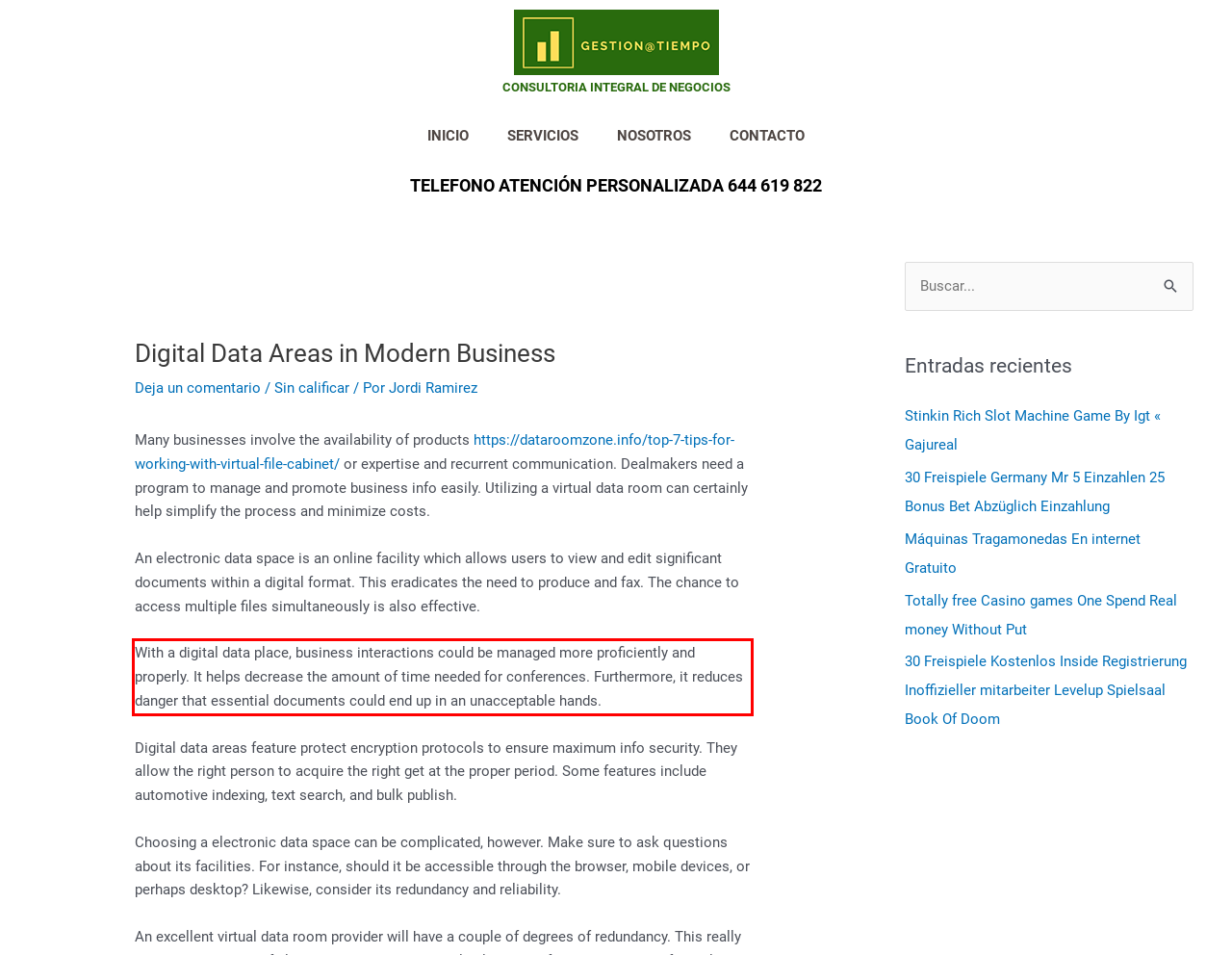Using the provided screenshot of a webpage, recognize the text inside the red rectangle bounding box by performing OCR.

With a digital data place, business interactions could be managed more proficiently and properly. It helps decrease the amount of time needed for conferences. Furthermore, it reduces danger that essential documents could end up in an unacceptable hands.